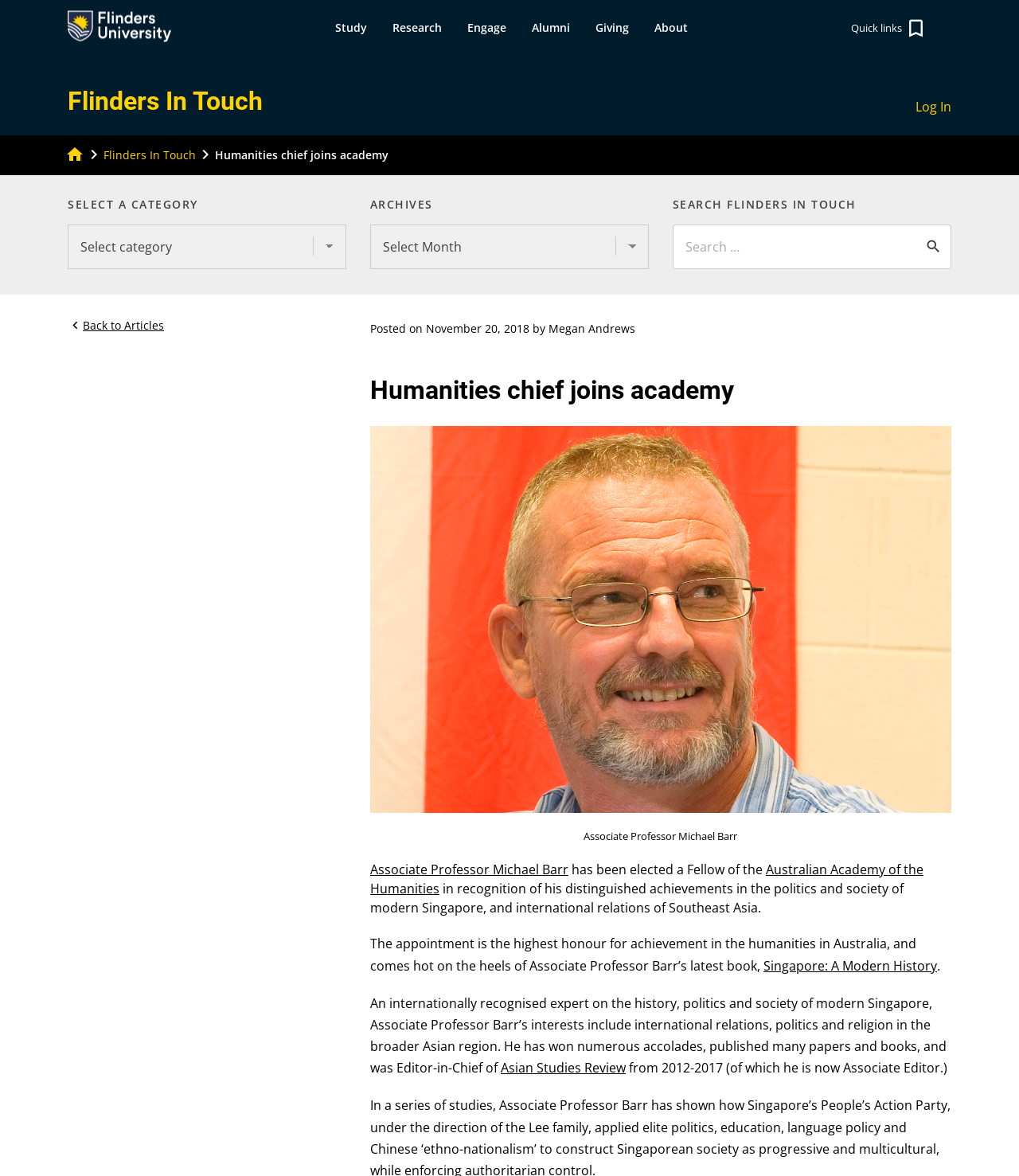Provide the bounding box coordinates for the area that should be clicked to complete the instruction: "Click the 'Study' button".

[0.316, 0.0, 0.372, 0.047]